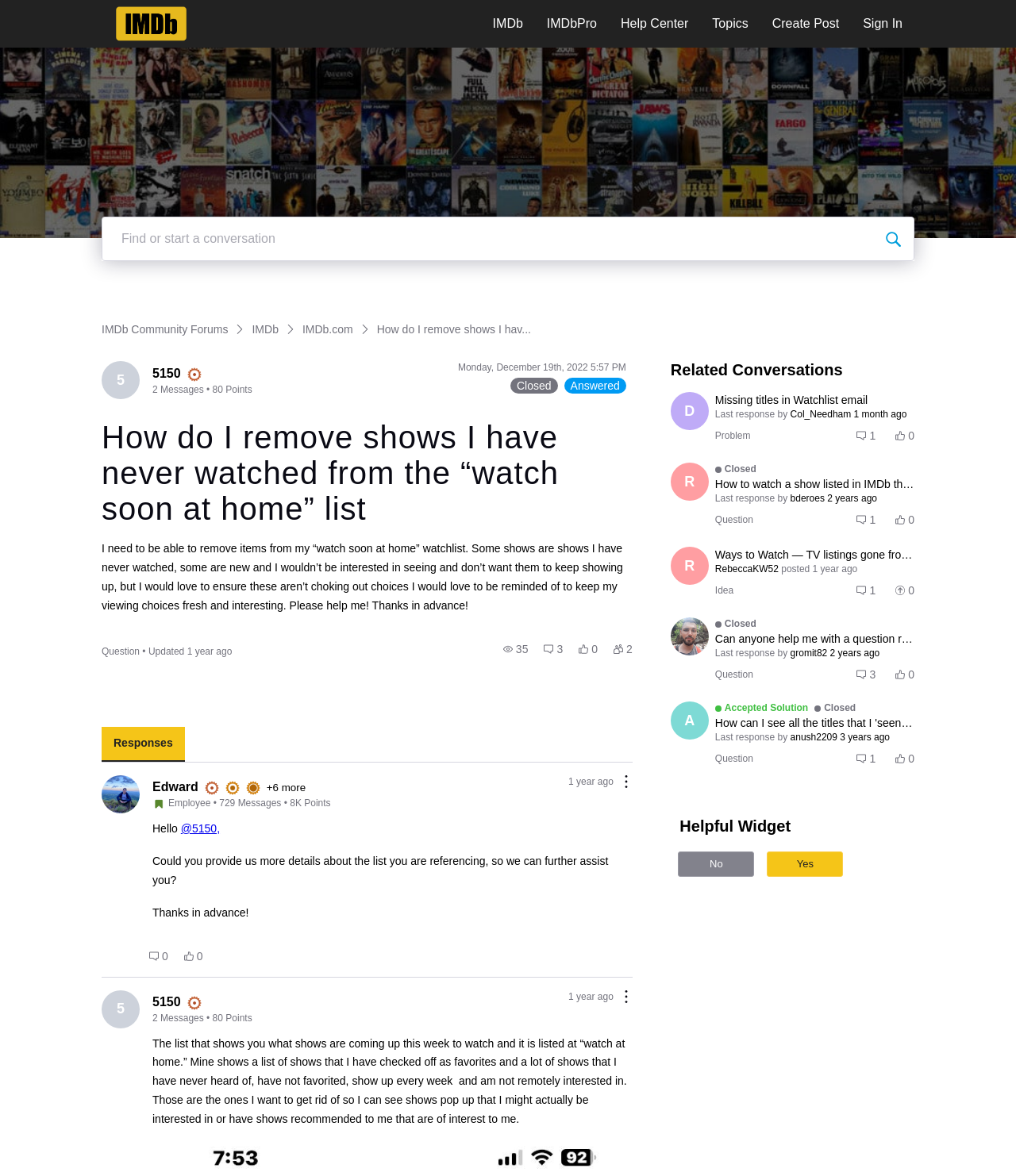What is the topic of the conversation? Using the information from the screenshot, answer with a single word or phrase.

Removing shows from watchlist